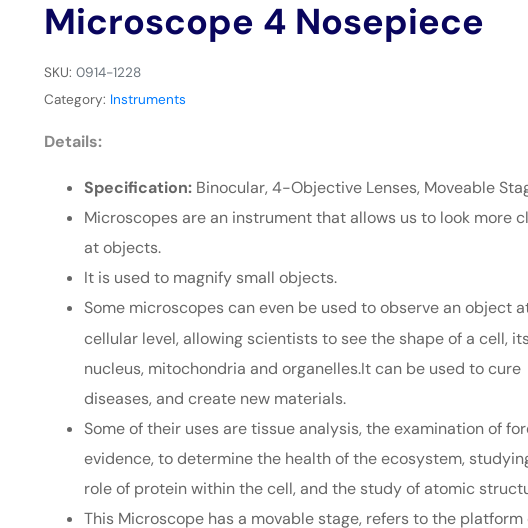What is the SKU of the microscope?
Refer to the image and provide a concise answer in one word or phrase.

0914-1228